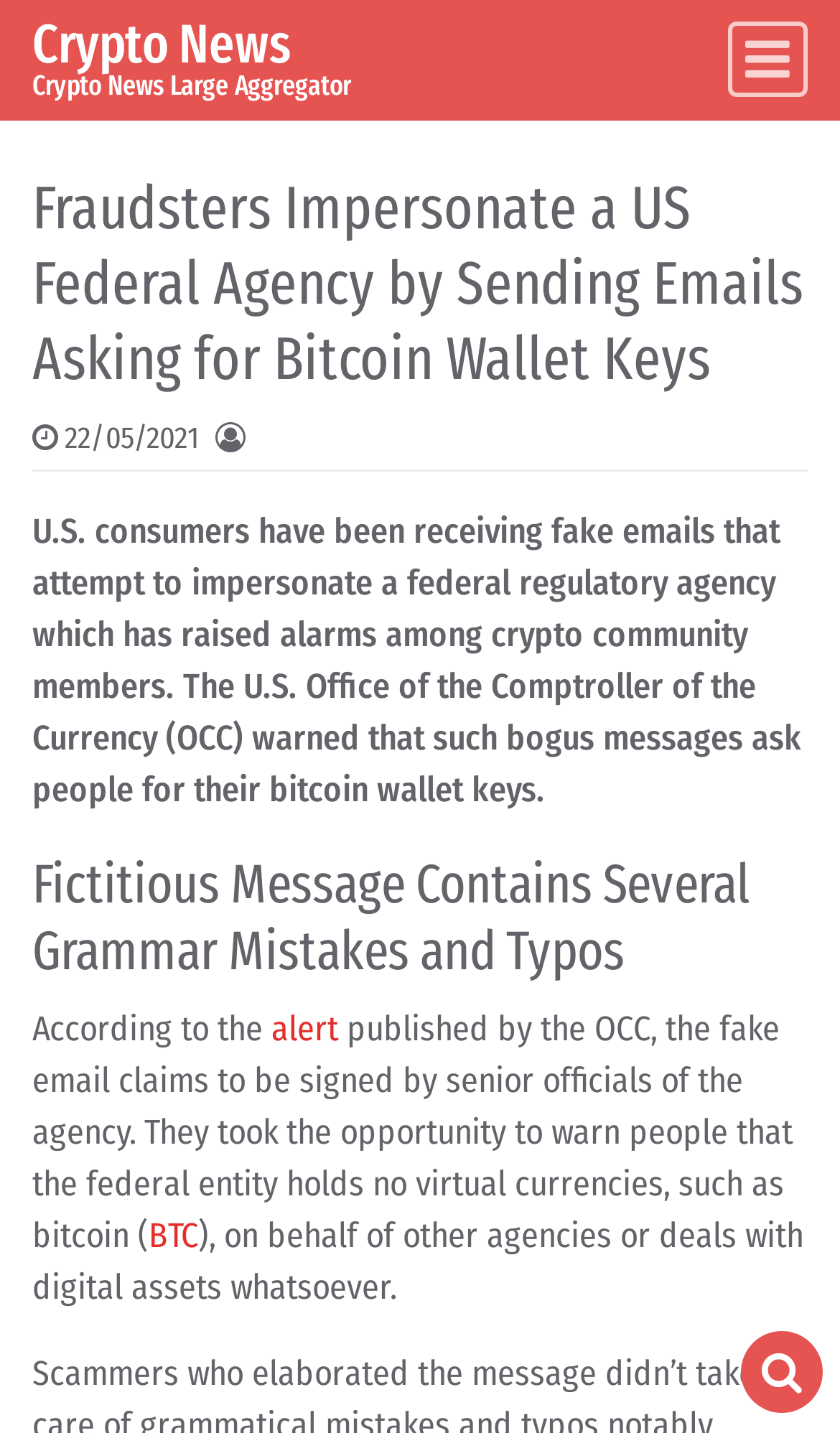Respond to the following question using a concise word or phrase: 
What is the topic of the news?

Crypto News